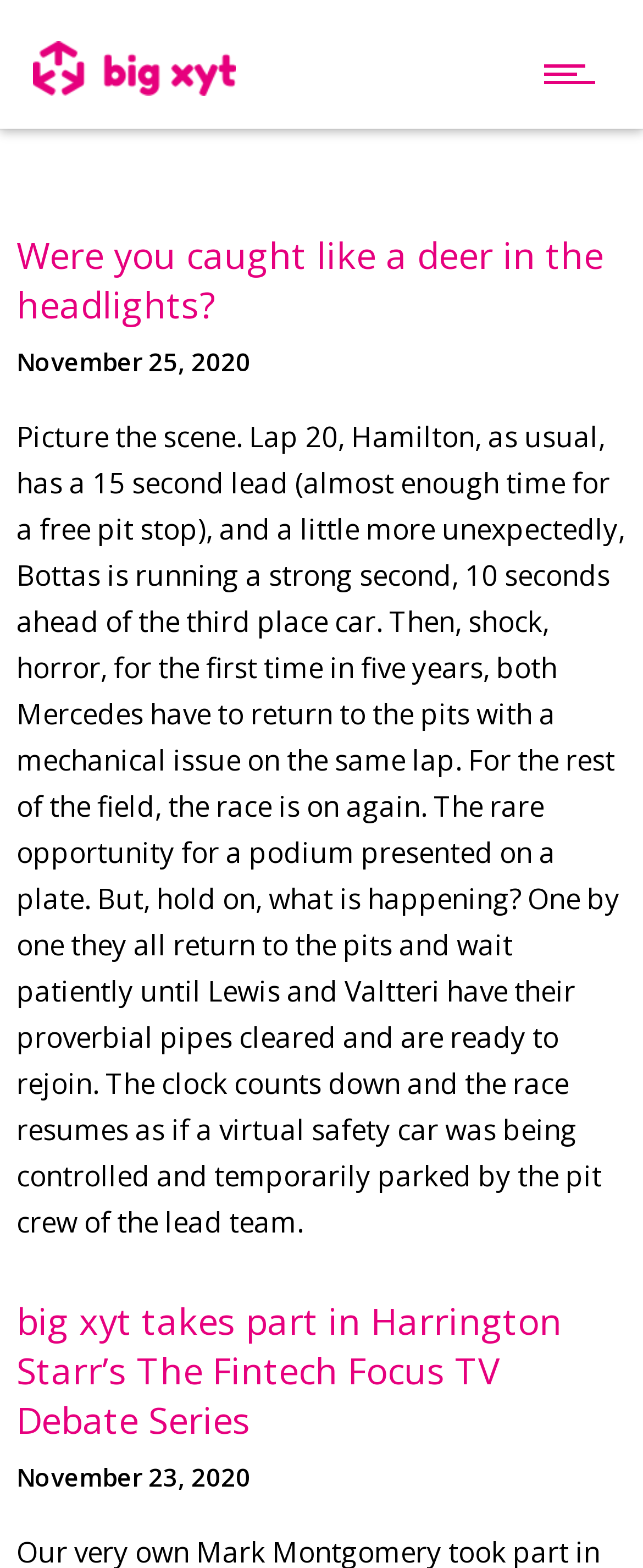What is the date of the first article?
Look at the image and answer the question using a single word or phrase.

November 23, 2020